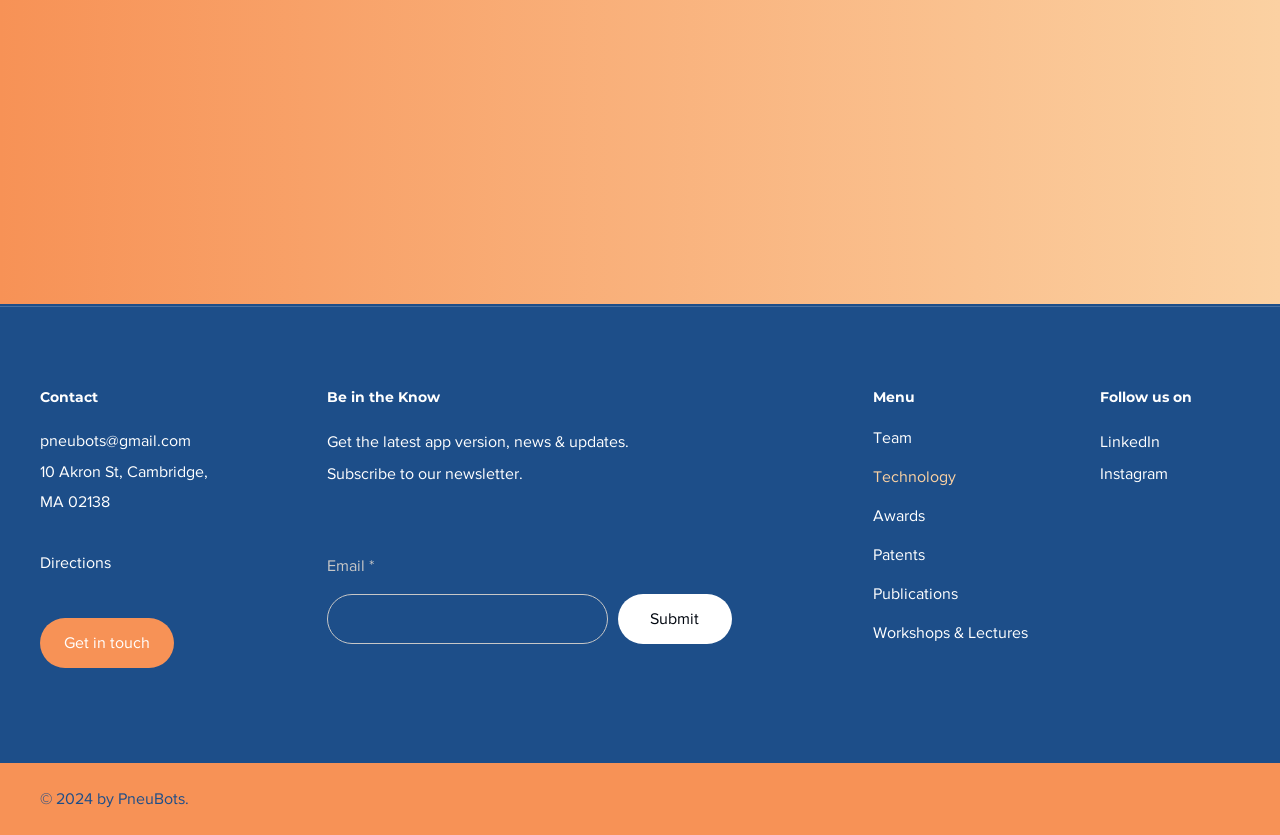What is the purpose of the textbox?
Please answer the question with a detailed response using the information from the screenshot.

I found a textbox with a label 'Email *' which indicates that it is required, and it is located below the text 'Get the latest app version, news & updates. Subscribe to our newsletter.' Therefore, the purpose of the textbox is to enter an email address to subscribe to the newsletter.